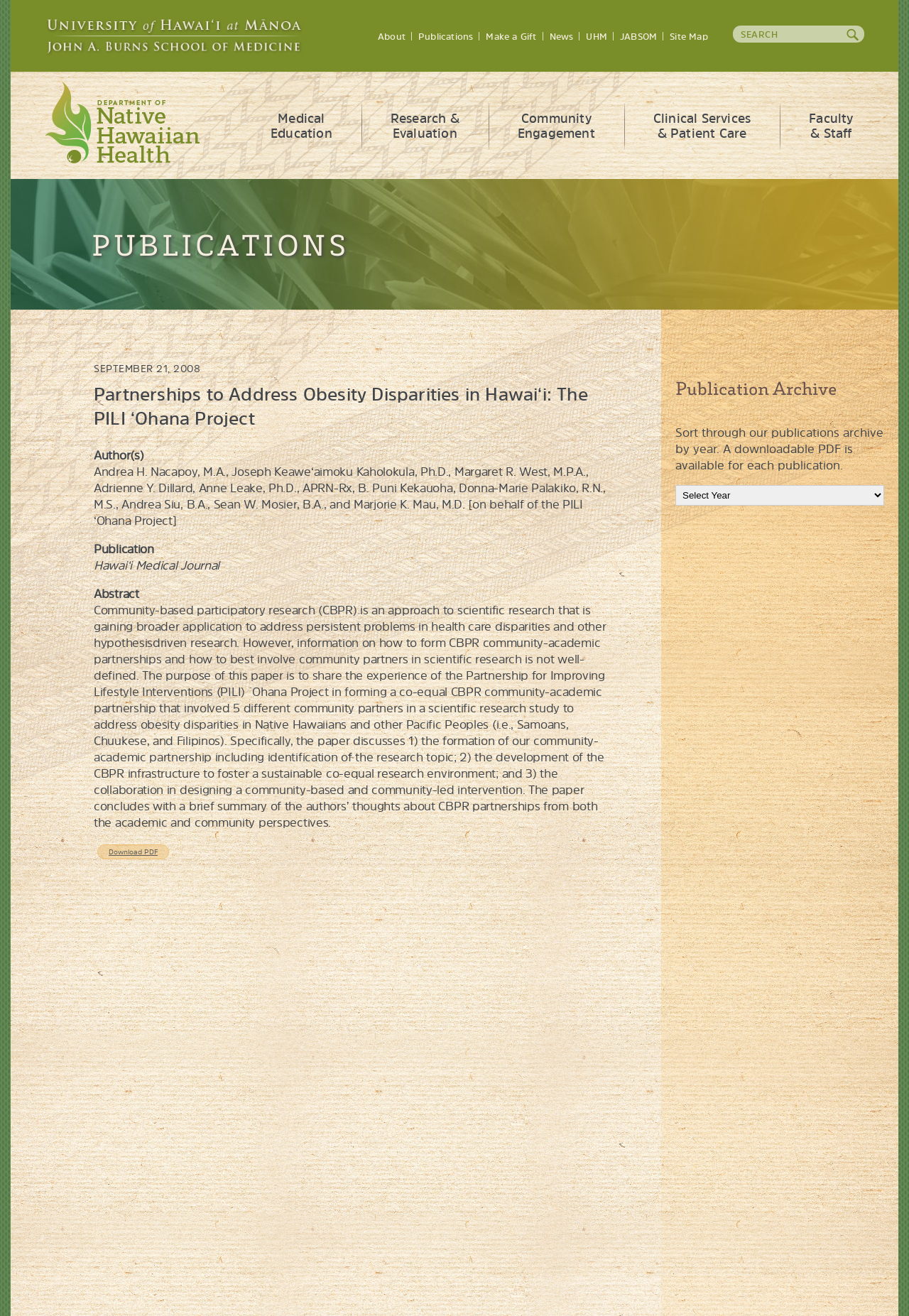Please provide a detailed answer to the question below based on the screenshot: 
What is the research topic of the paper?

I found the research topic by reading the abstract of the paper, which is a long text element on the webpage that describes the purpose and content of the paper.